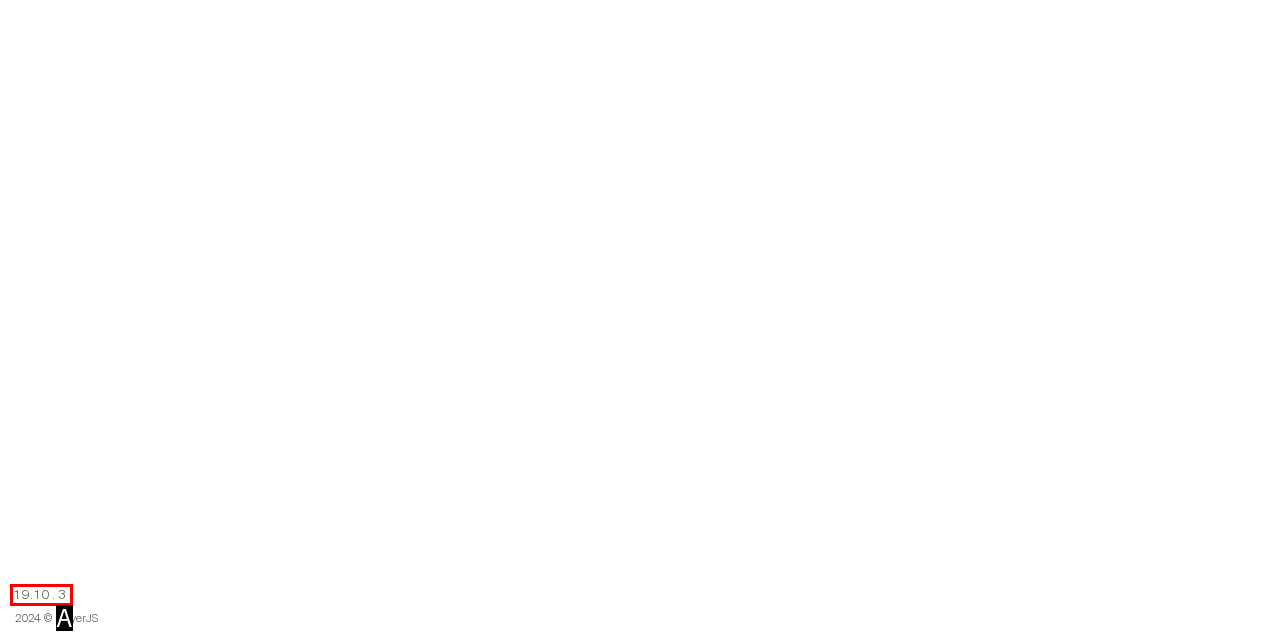Determine which option aligns with the description: 19.10.3. Provide the letter of the chosen option directly.

A